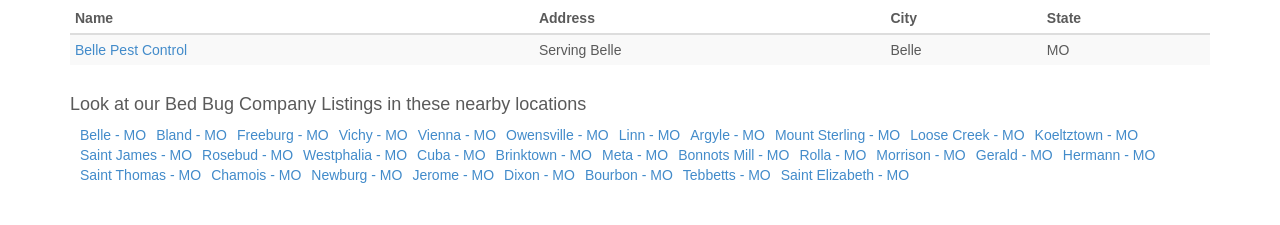Find the bounding box coordinates of the clickable element required to execute the following instruction: "View Bed Bug Company Listings in Belle". Provide the coordinates as four float numbers between 0 and 1, i.e., [left, top, right, bottom].

[0.062, 0.555, 0.114, 0.644]